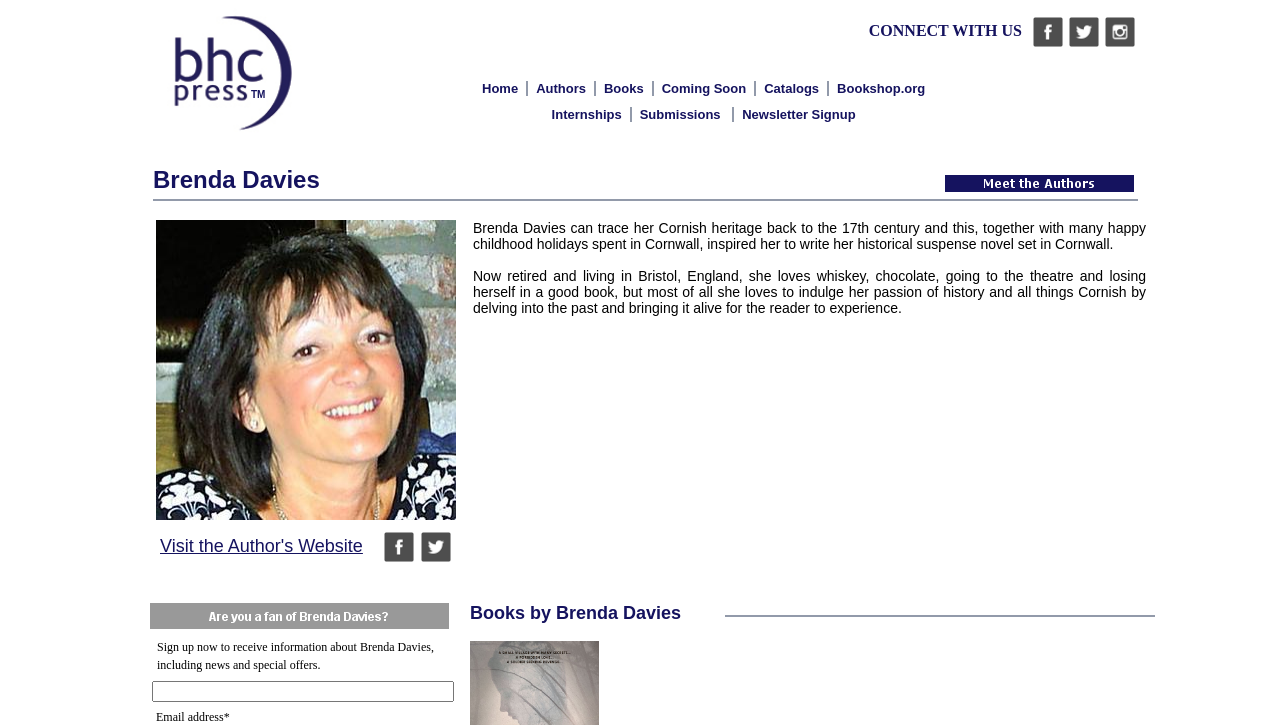Based on the image, please elaborate on the answer to the following question:
What is the title of the section below the author's description?

The title of the section is mentioned in the static text 'Books by Brenda Davies' which is located below the author's description.